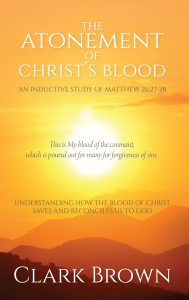Present an elaborate depiction of the scene captured in the image.

The image showcases the cover of the book titled "The Atonement of Christ's Blood," authored by Clark Brown. The striking design features a warm, golden sunset, symbolizing hope and redemption, set against a tranquil landscape. Prominently displayed at the top is the title, “THE ATONEMENT OF CHRIST’S BLOOD,” followed by a subtitle that reads, “AN INDUCTIVE STUDY OF MATTHEW 26:27-28,” indicating a focus on a significant biblical passage. The bottom of the cover includes an additional caption stating, “This is My blood of the covenant, which is poured out for many for forgiveness of sins,” highlighting the central theme of the book. At the bottom, the author's name, Clark Brown, is presented, completing this visually engaging and spiritually resonant cover design.